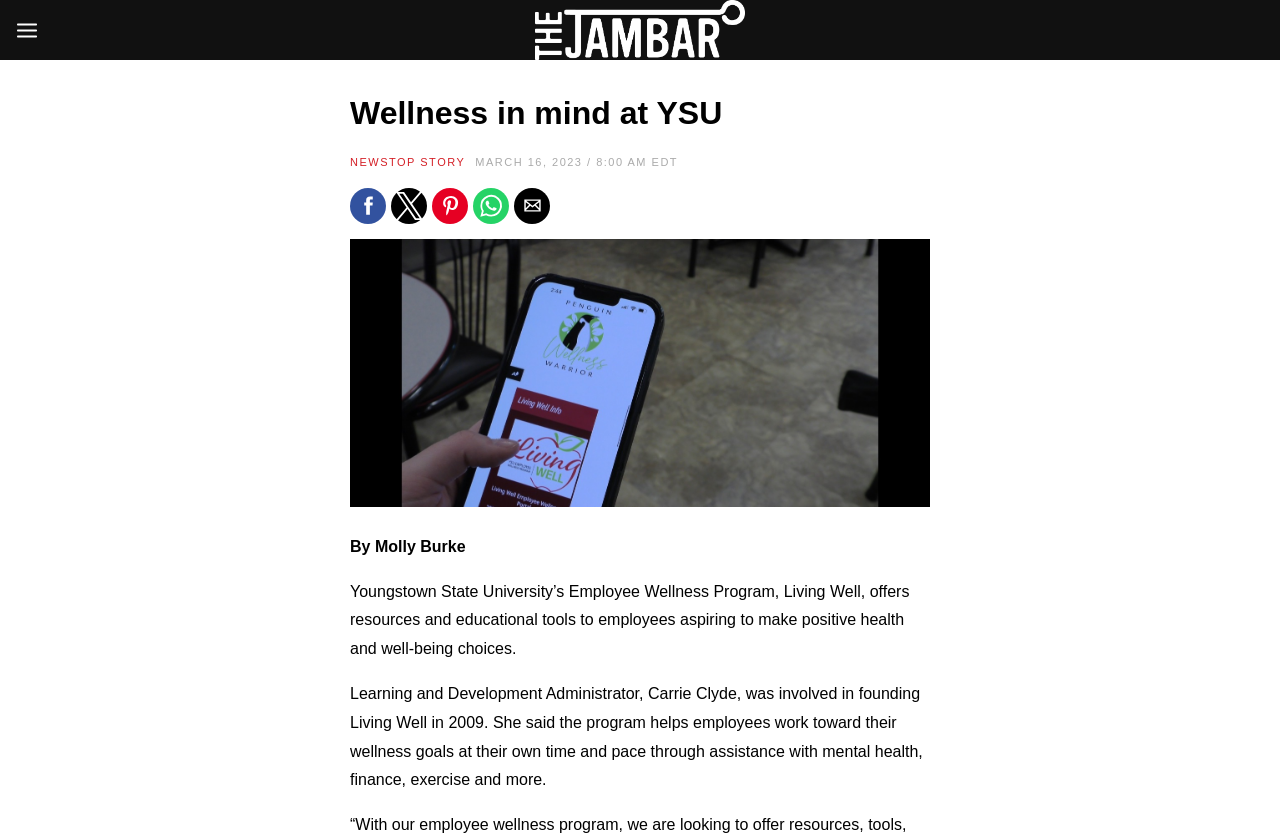What is the name of the program mentioned?
Look at the image and provide a short answer using one word or a phrase.

Living Well